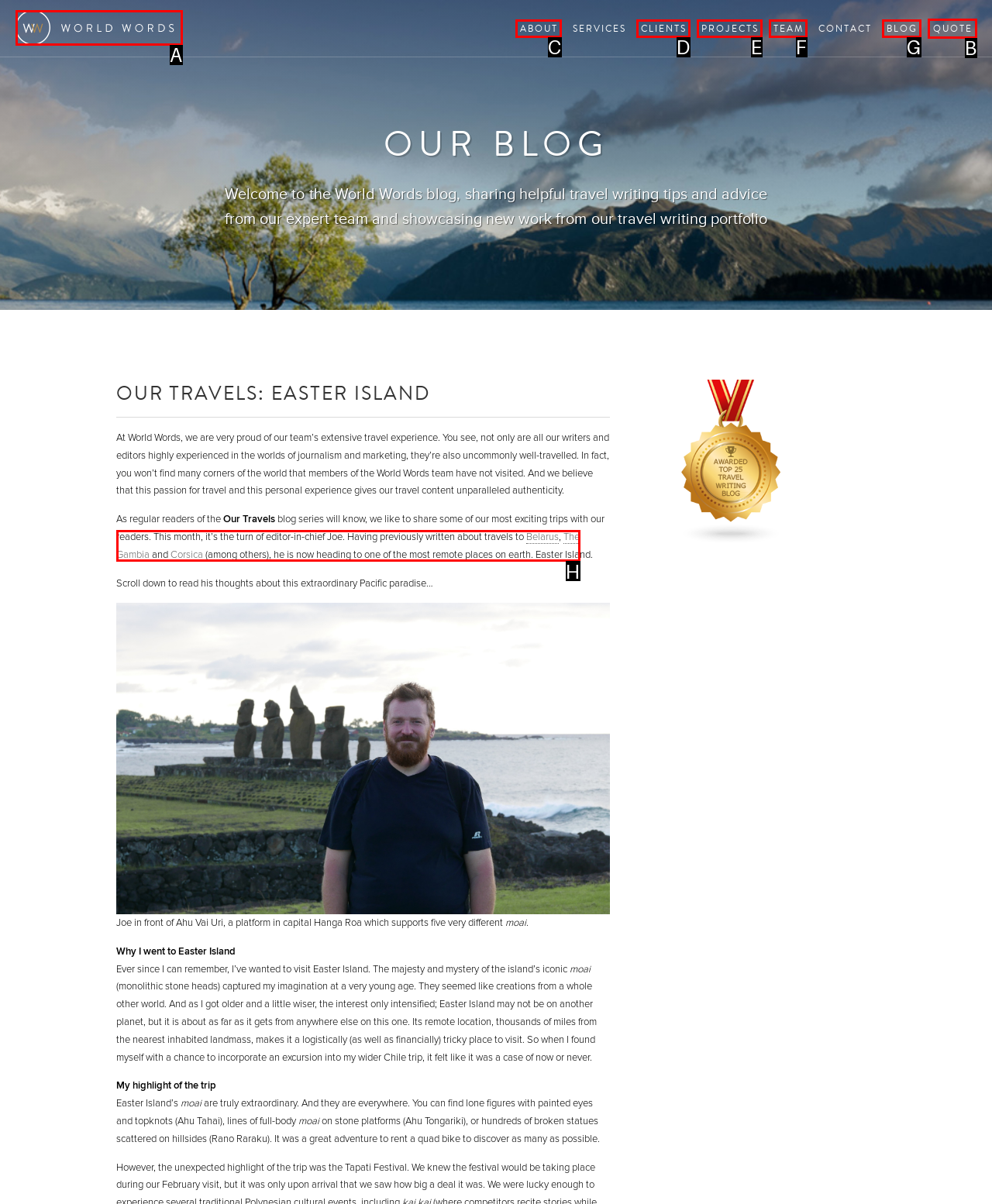Pick the option that corresponds to: The Gambia
Provide the letter of the correct choice.

H